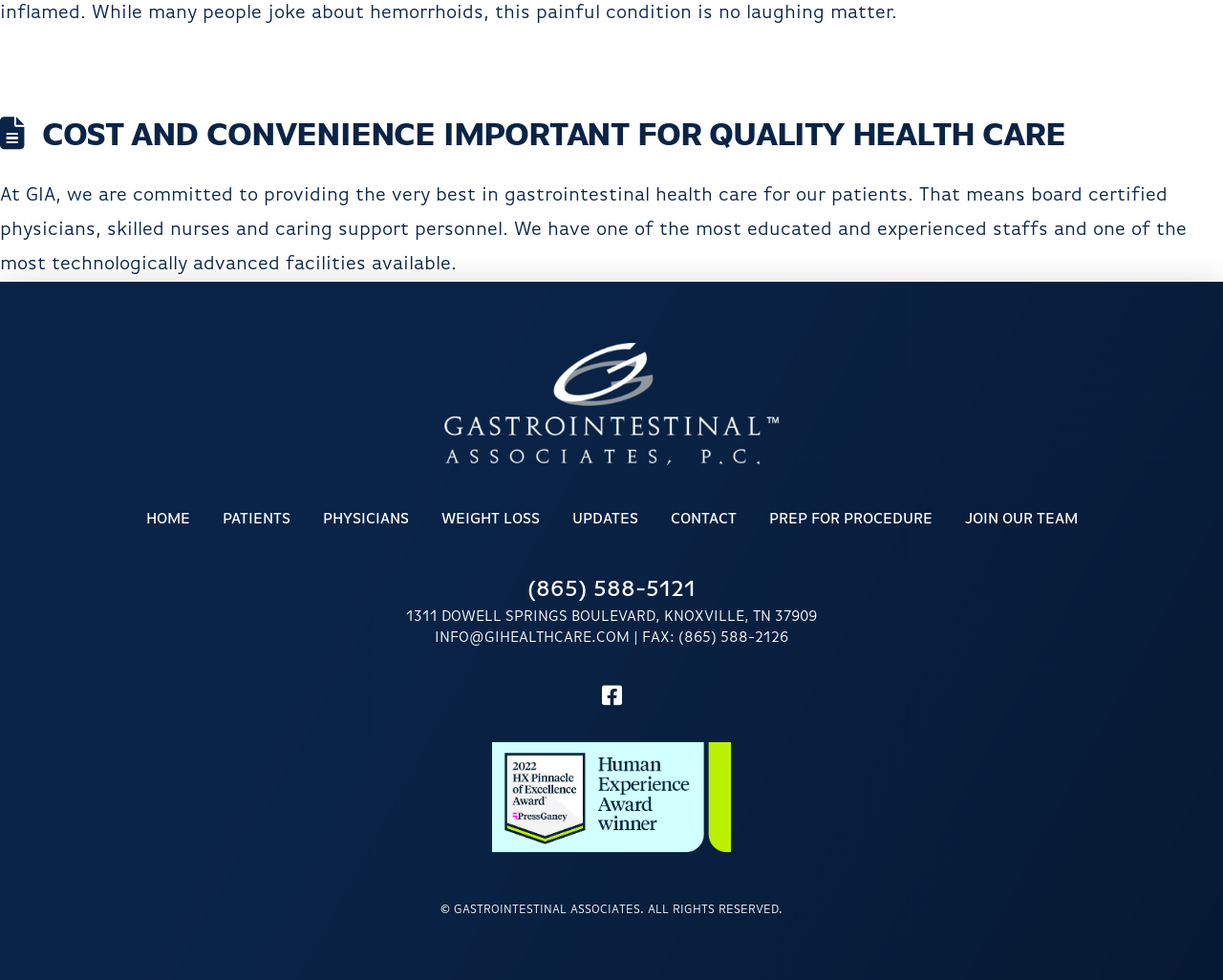Observe the image and answer the following question in detail: What is the name of the healthcare facility?

The name of the healthcare facility can be inferred from the text 'At GIA, we are committed to providing the very best in gastrointestinal health care for our patients.' which suggests that GIA is the abbreviation for the facility's name.